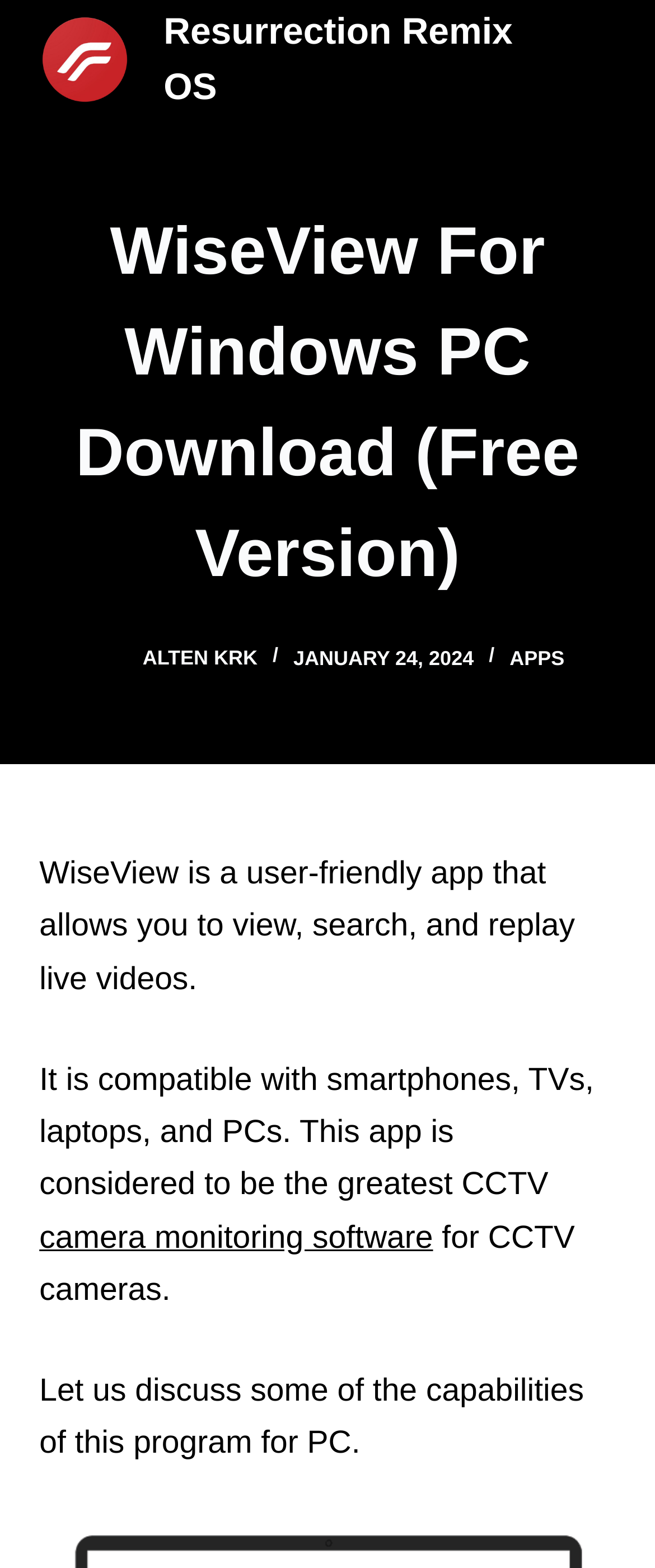Extract the main headline from the webpage and generate its text.

WiseView For Windows PC Download (Free Version)